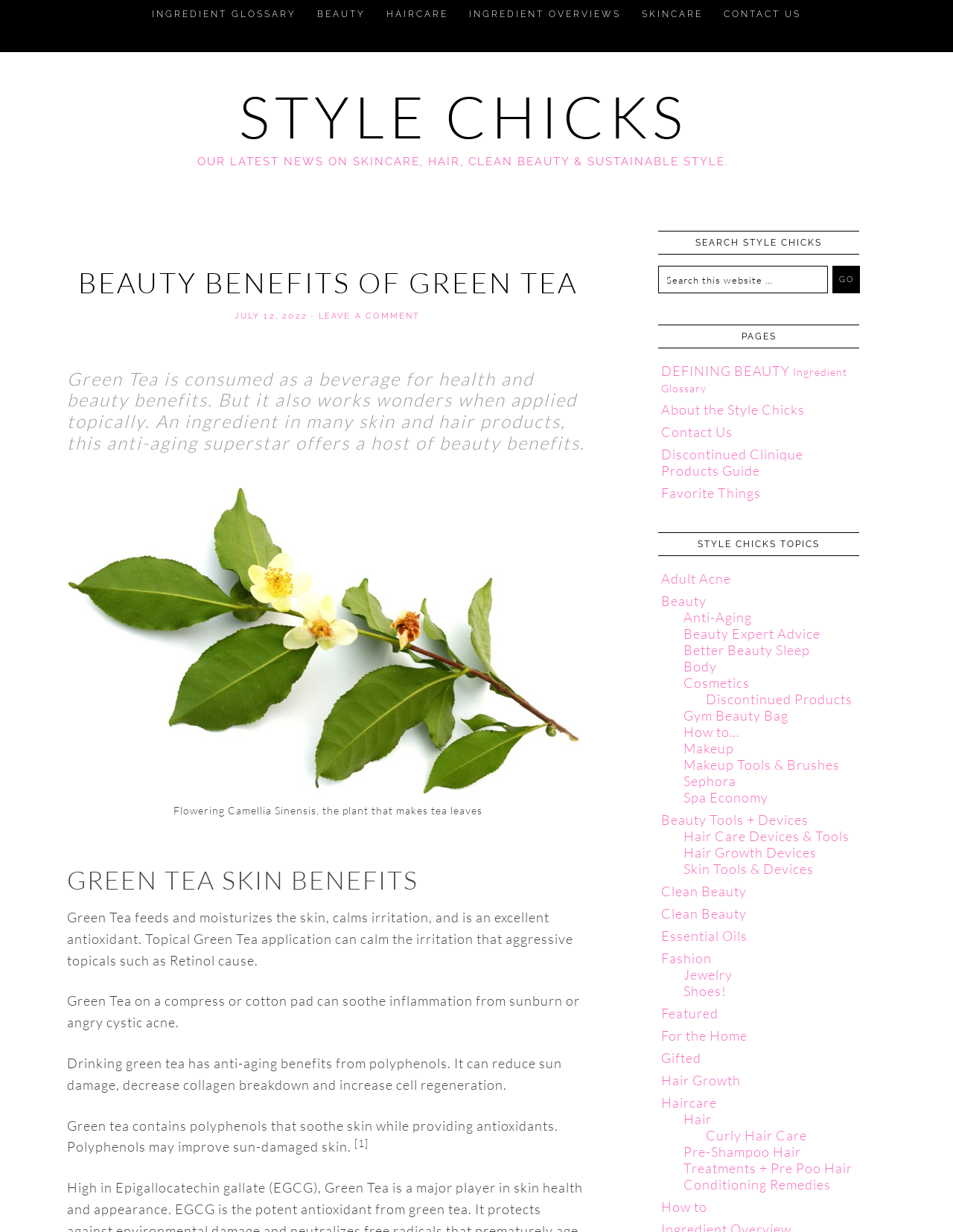Find the bounding box coordinates of the clickable element required to execute the following instruction: "Search for something on the website". Provide the coordinates as four float numbers between 0 and 1, i.e., [left, top, right, bottom].

[0.691, 0.216, 0.87, 0.238]